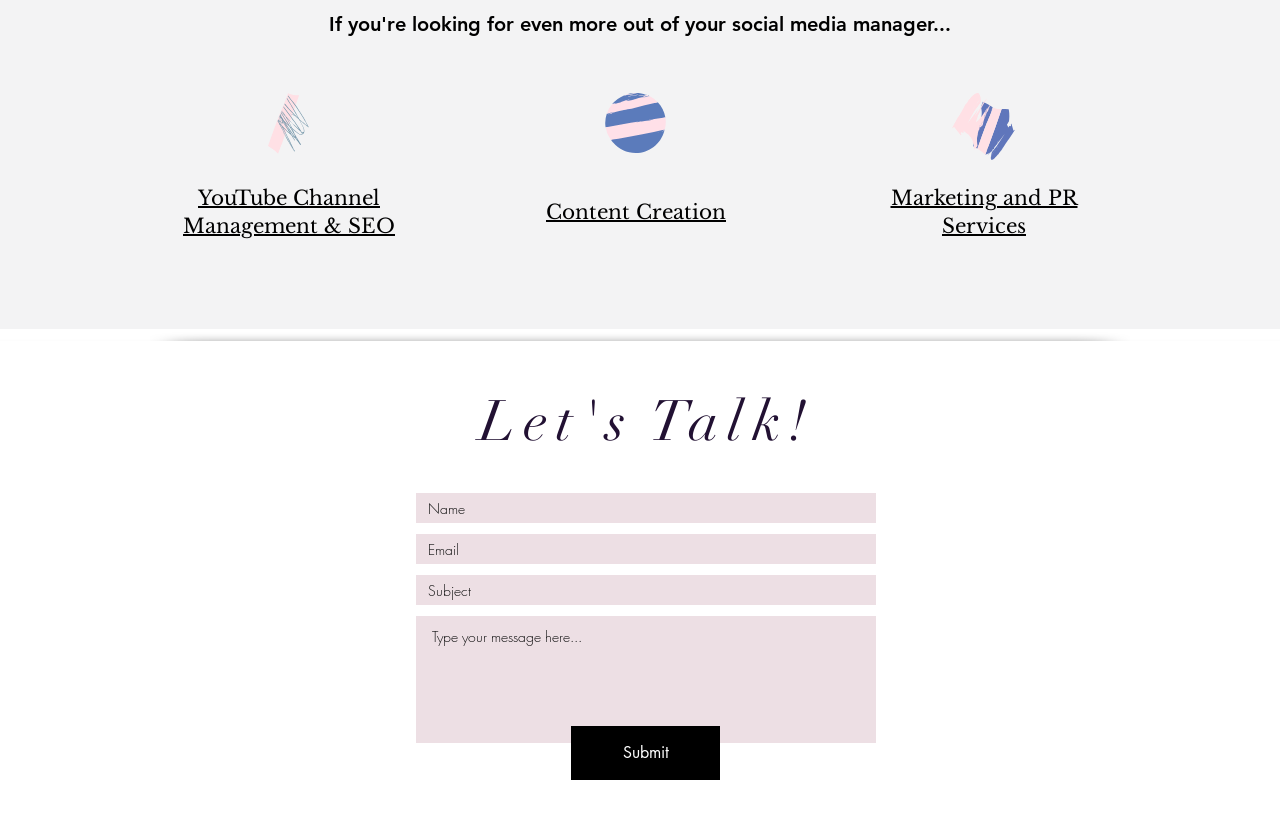Is the subject field required?
Look at the image and respond with a one-word or short phrase answer.

No